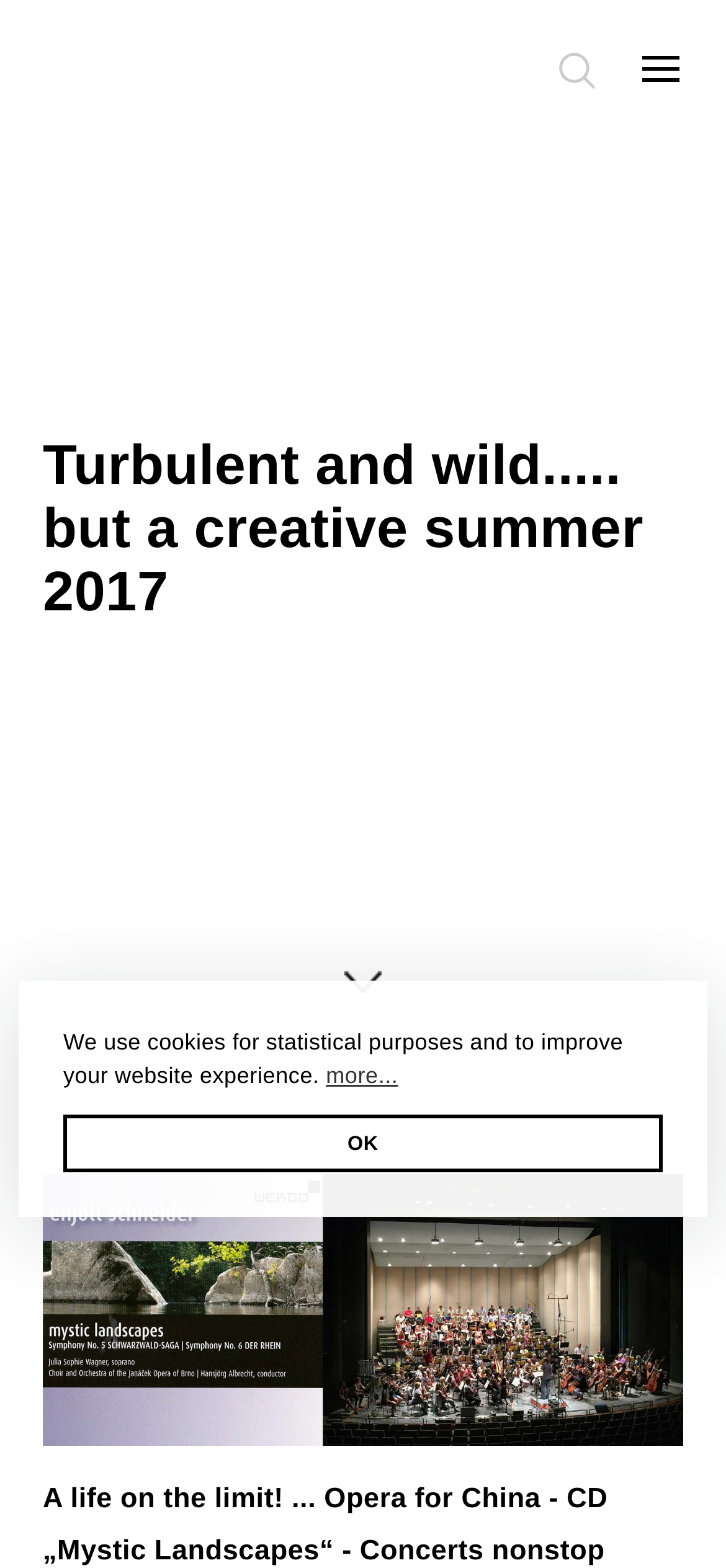Your task is to find and give the main heading text of the webpage.

Turbulent and wild..... but a creative summer 2017